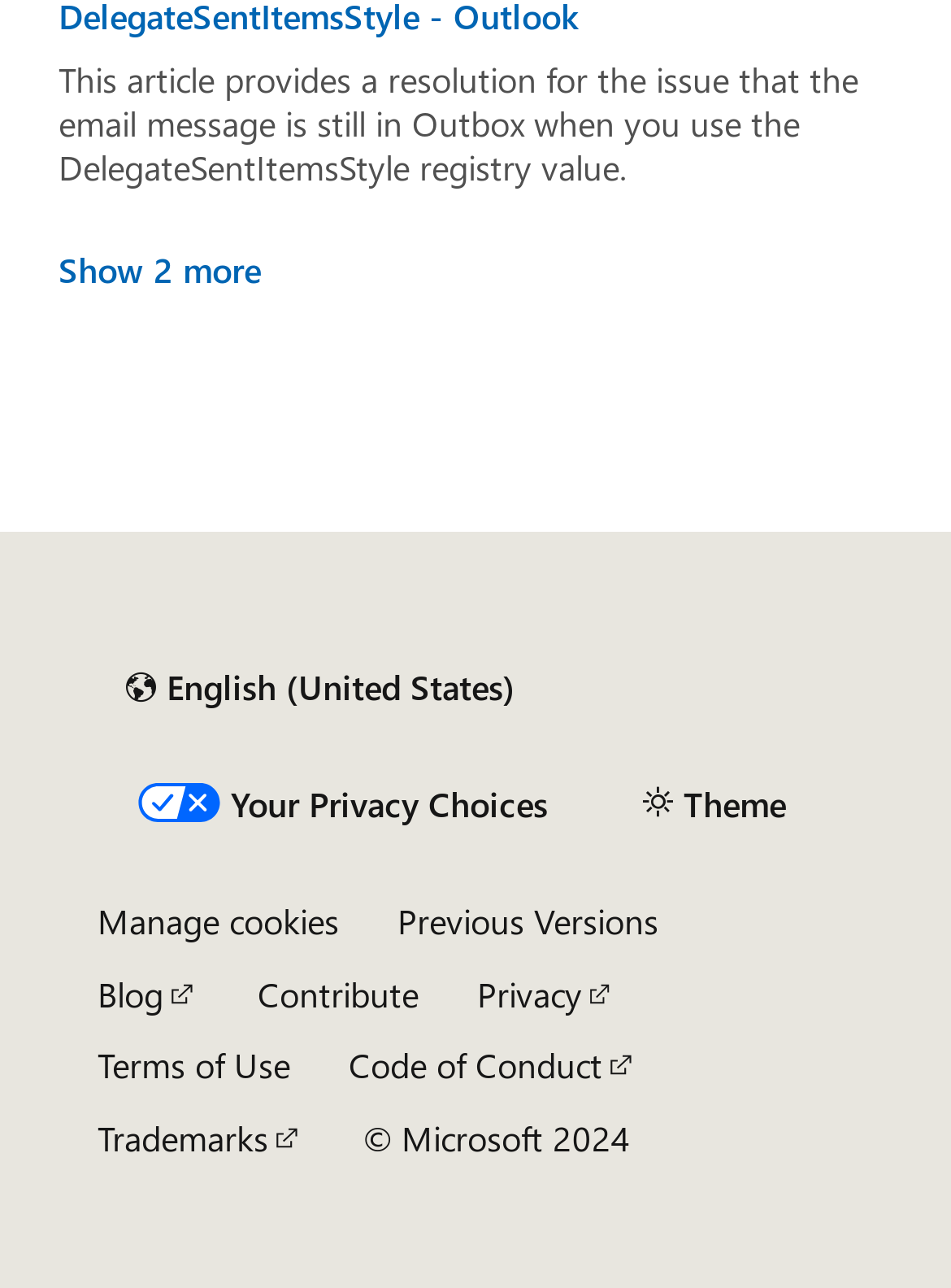Determine the bounding box coordinates of the clickable element to achieve the following action: 'Change the theme'. Provide the coordinates as four float values between 0 and 1, formatted as [left, top, right, bottom].

[0.646, 0.594, 0.856, 0.654]